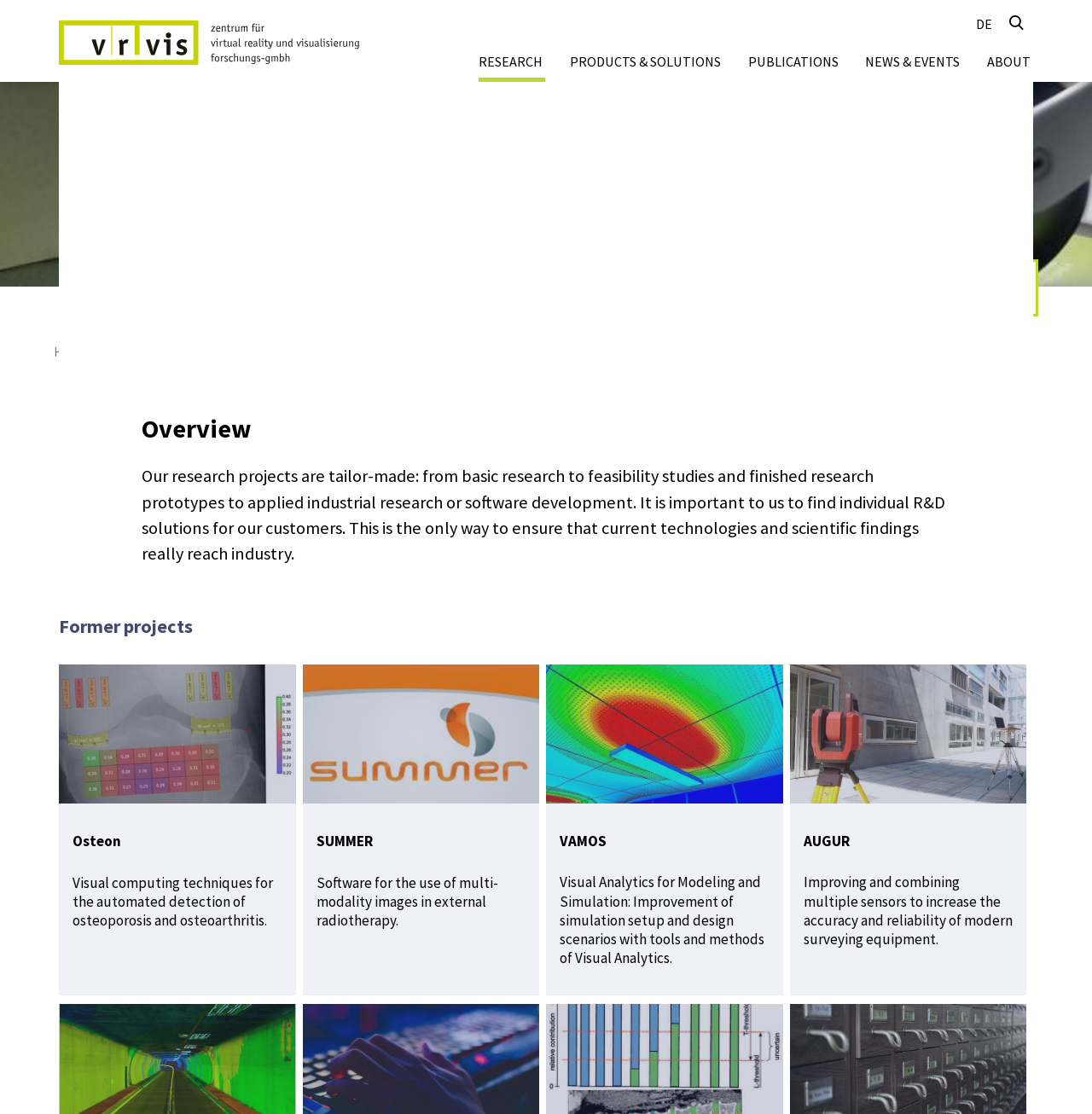Provide a single word or phrase answer to the question: 
What is the purpose of the button with the magnifying glass icon?

Search